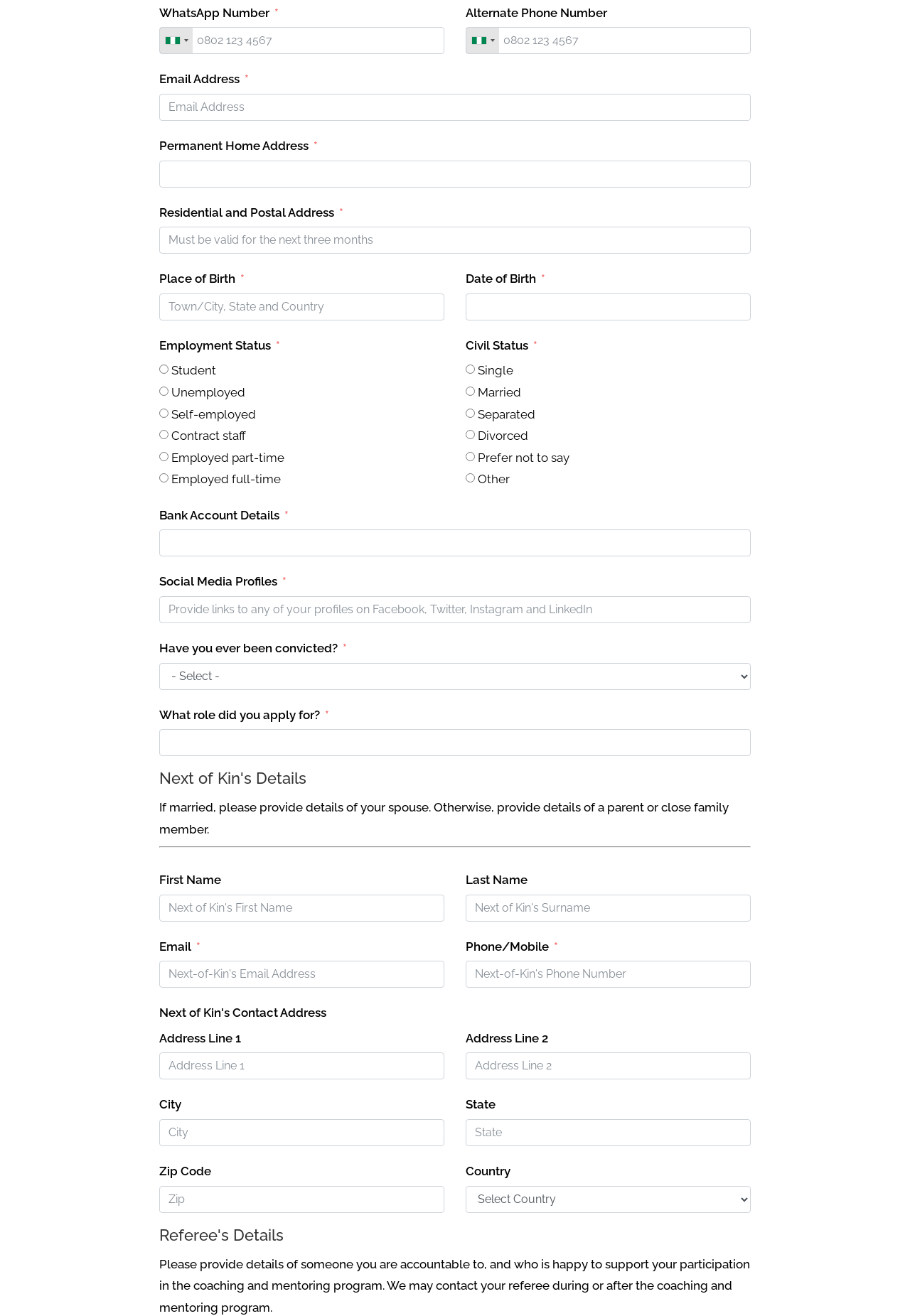Use a single word or phrase to respond to the question:
What is the first field to fill in the WhatsApp number section?

Country